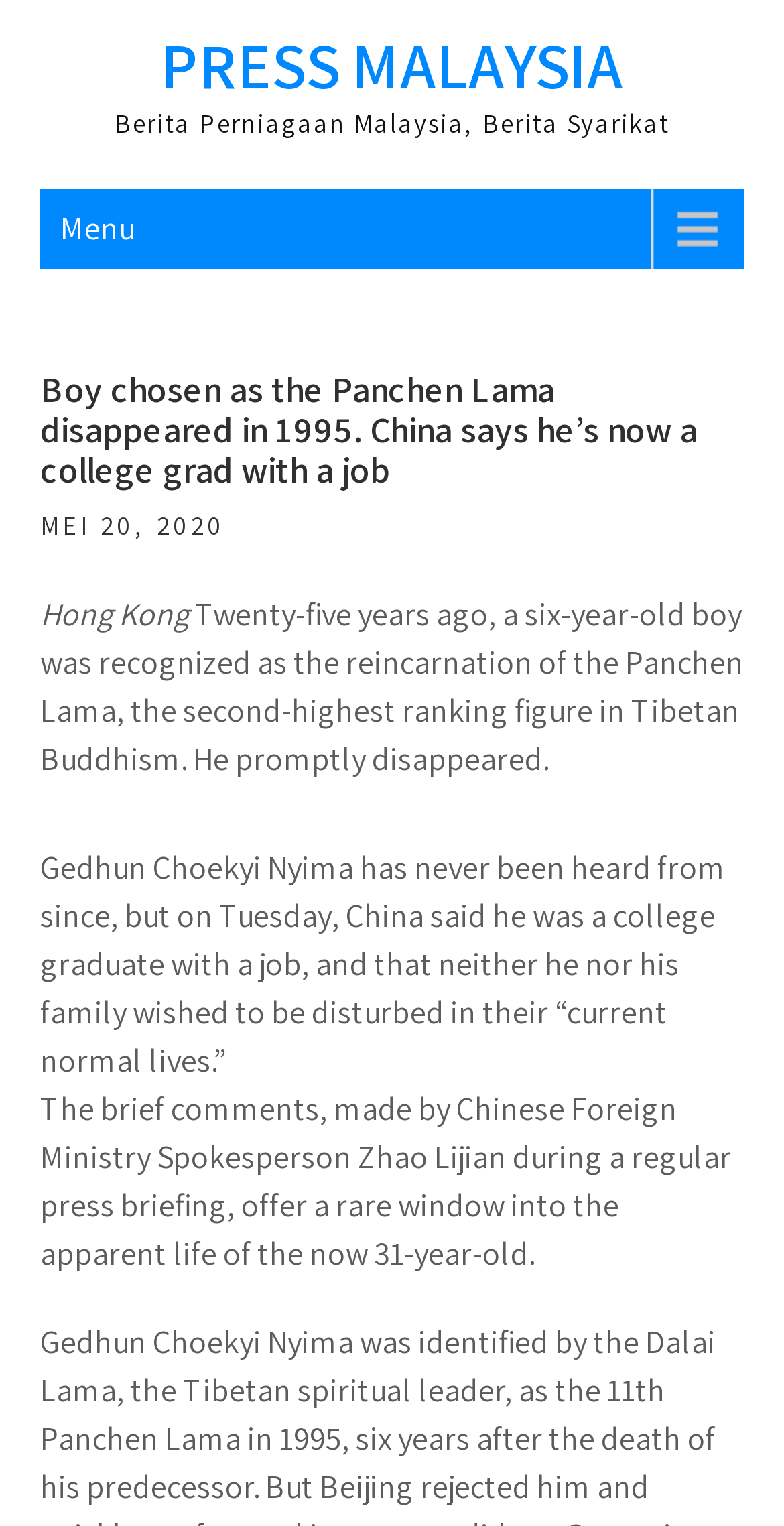Please study the image and answer the question comprehensively:
What is the name of the boy recognized as the Panchen Lama?

I found the answer by reading the text content of the webpage, specifically the sentence 'Twenty-five years ago, a six-year-old boy was recognized as the reincarnation of the Panchen Lama, the second-highest ranking figure in Tibetan Buddhism. He promptly disappeared.' and then finding the name mentioned in the subsequent sentences.